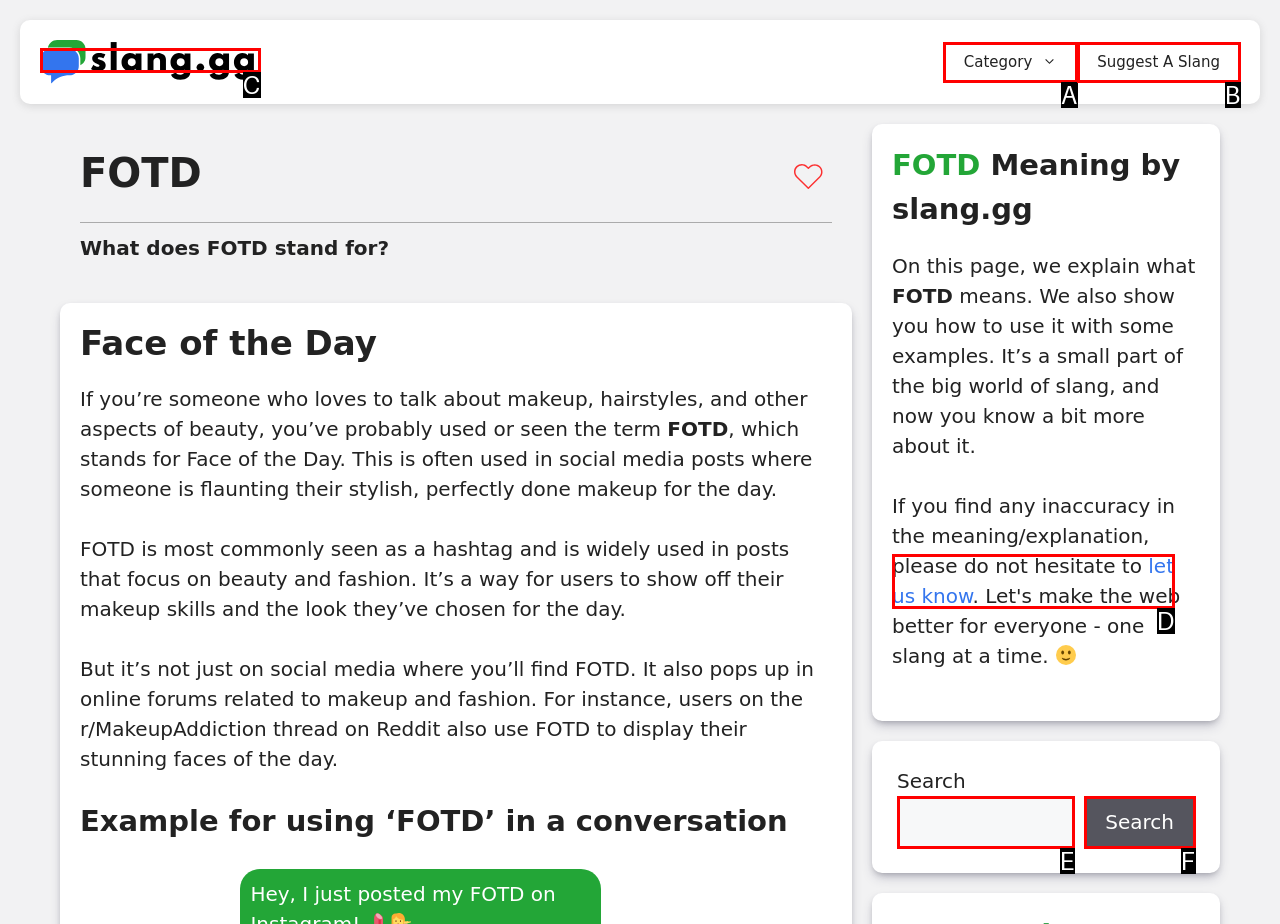Identify the bounding box that corresponds to: parent_node: Search name="s"
Respond with the letter of the correct option from the provided choices.

E